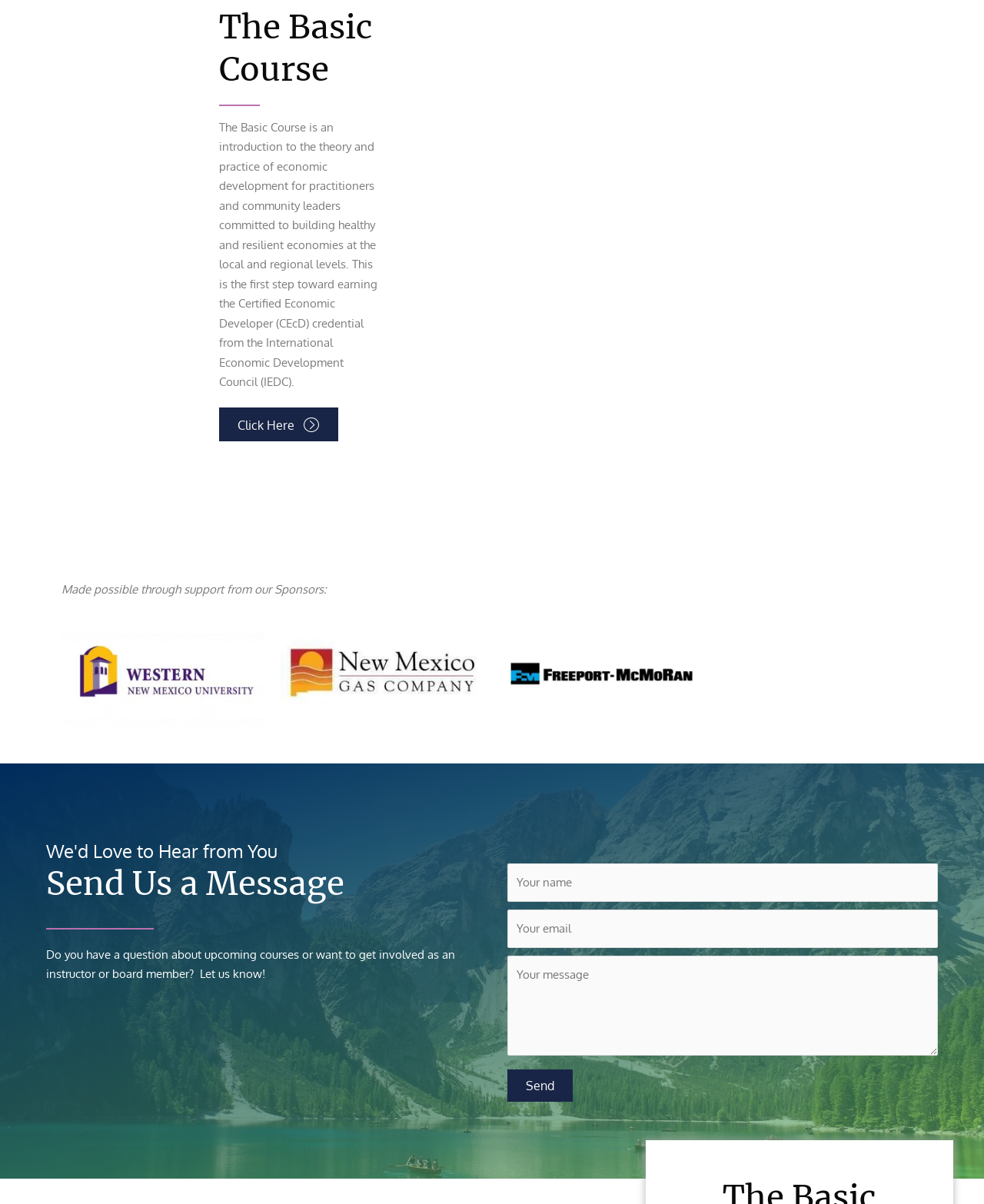What is the position of the 'Send Us a Message' heading?
Based on the screenshot, provide a one-word or short-phrase response.

Below 'We'd Love to Hear from You'